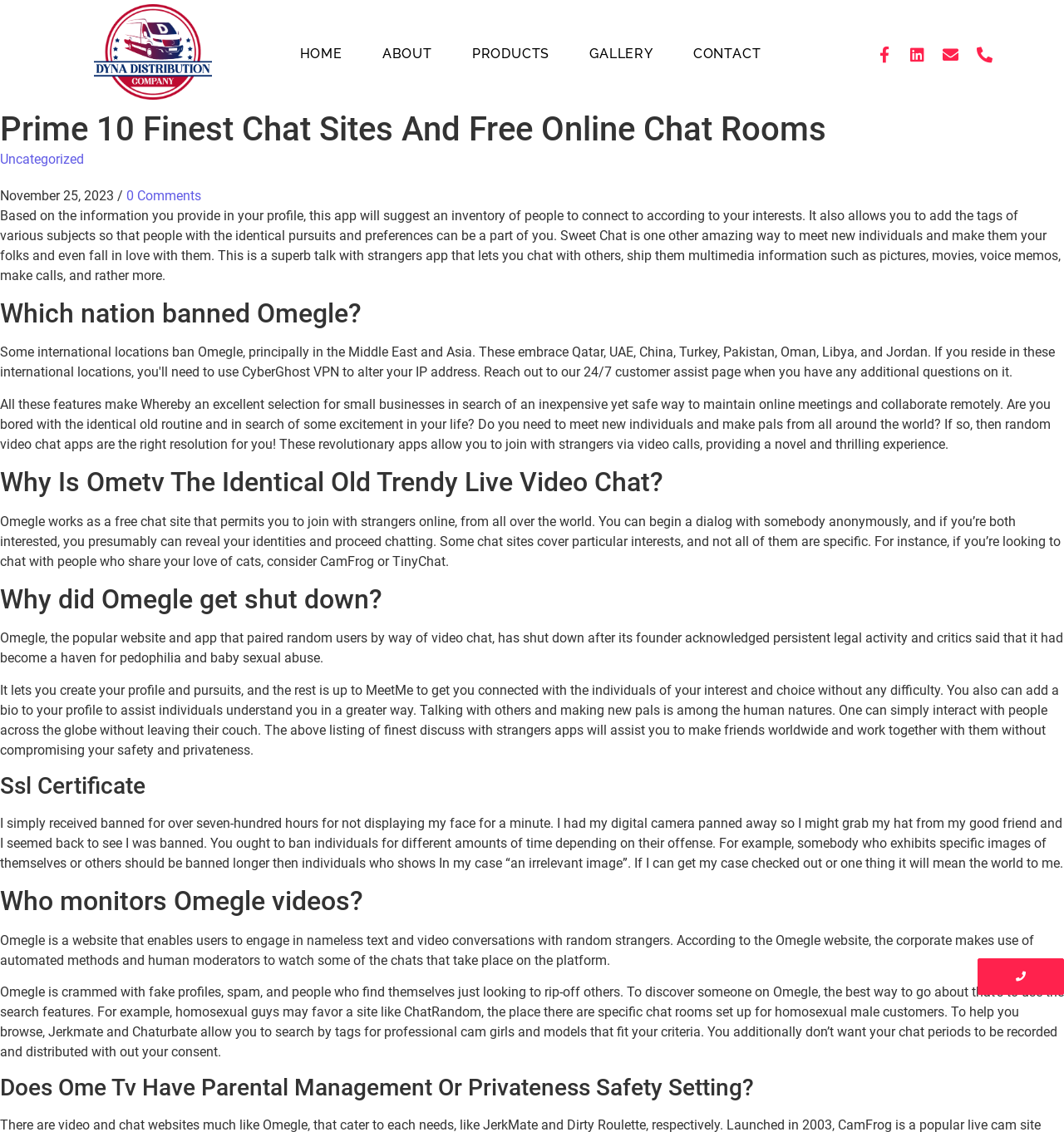Identify the bounding box coordinates for the element you need to click to achieve the following task: "Enroll in the 'Bonaventure, the theologian' course with tutoring and assessment". The coordinates must be four float values ranging from 0 to 1, formatted as [left, top, right, bottom].

None